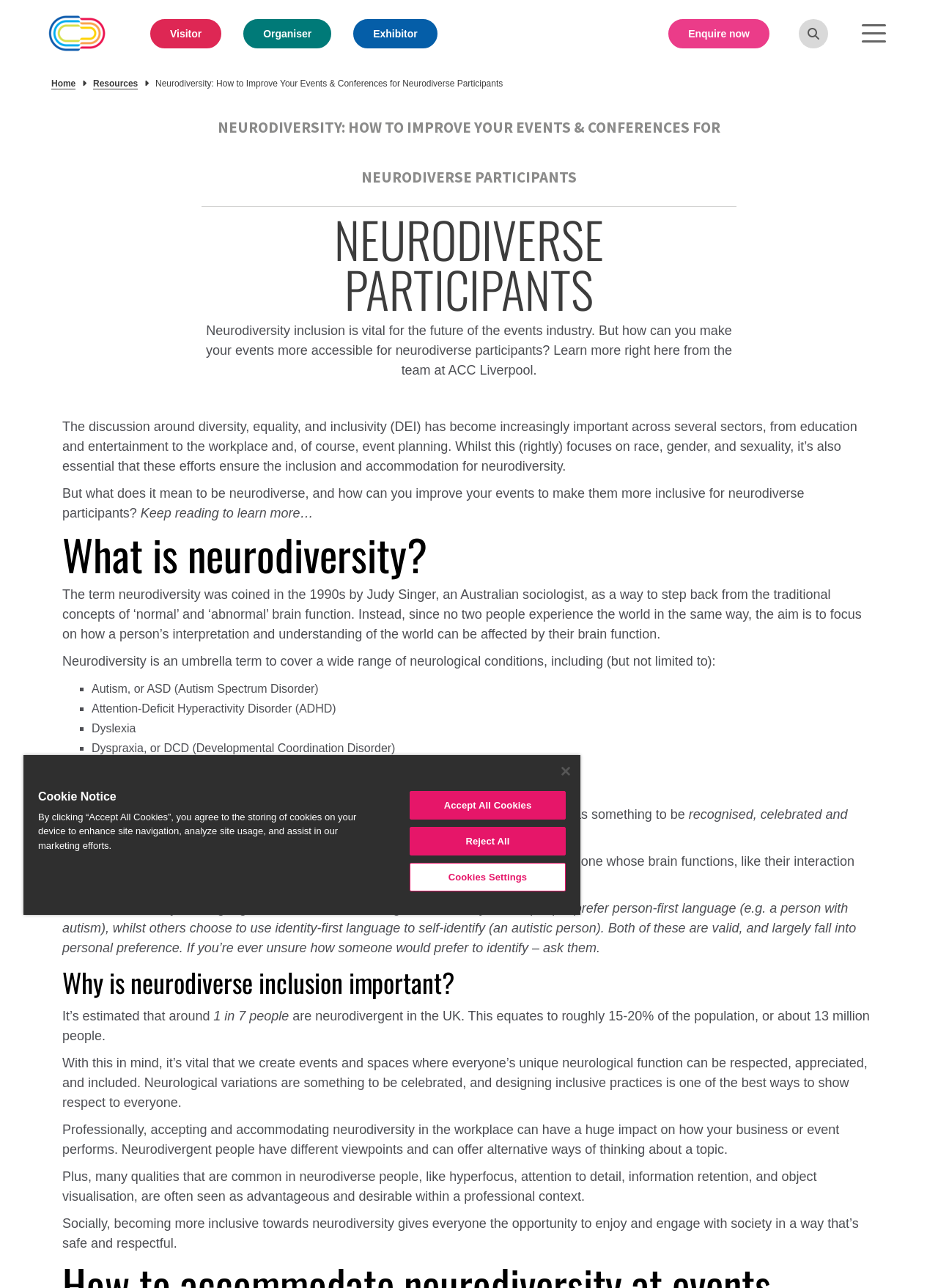Find and specify the bounding box coordinates that correspond to the clickable region for the instruction: "Click on the 'Enquire now' link".

[0.713, 0.015, 0.82, 0.037]